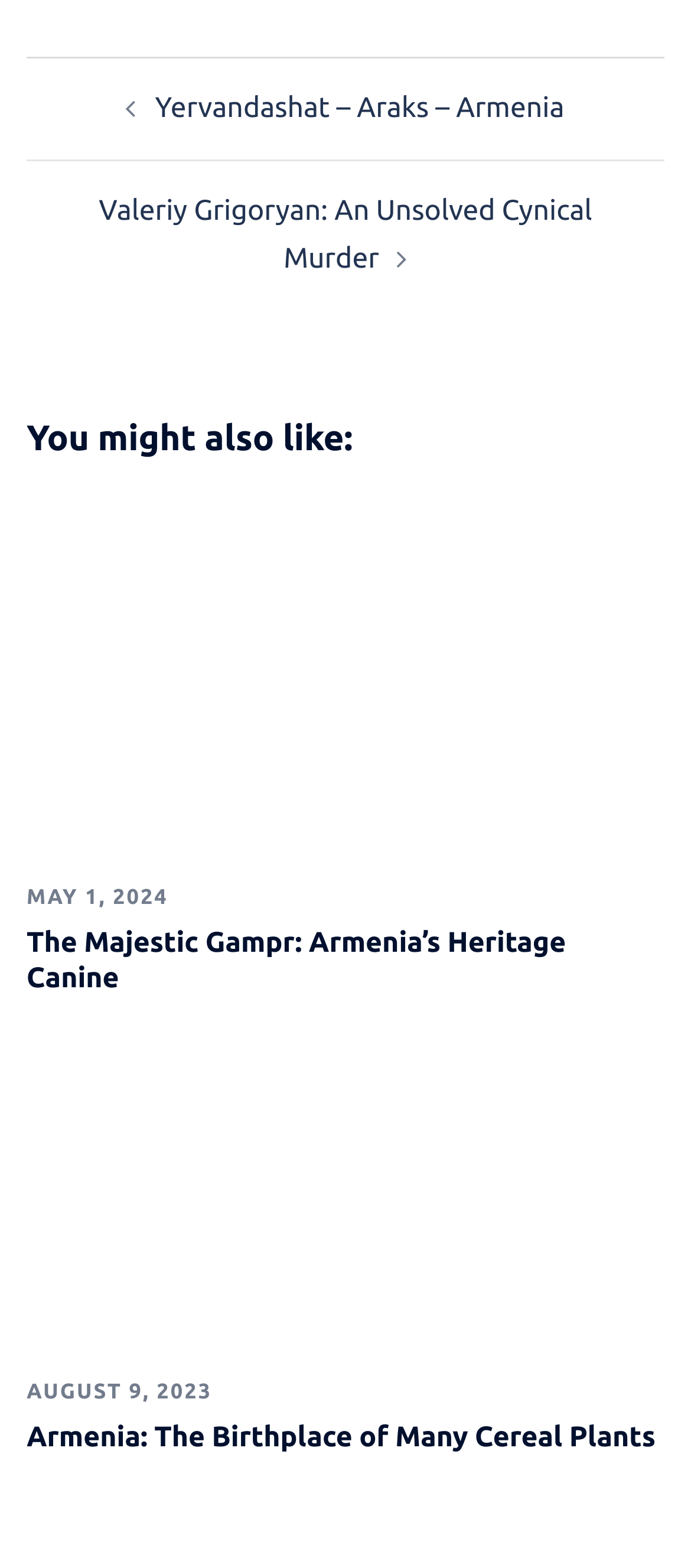Please identify the bounding box coordinates of the element I need to click to follow this instruction: "Click on the link to Yervandashat – Araks – Armenia".

[0.224, 0.059, 0.817, 0.079]